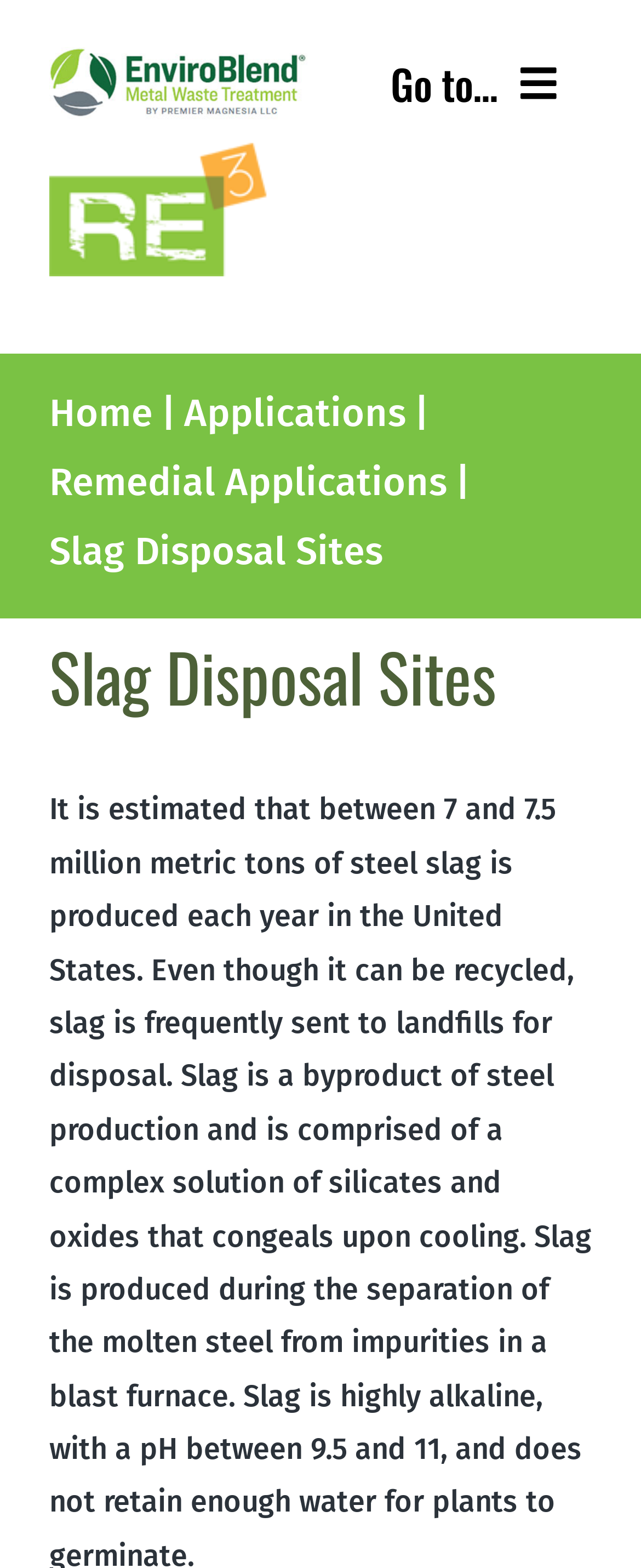How many submenus are under 'APPLICATIONS'?
Using the image as a reference, give an elaborate response to the question.

I found the 'APPLICATIONS' link in the 'Header Menu' navigation element and noticed that it has an 'Open submenu of APPLICATIONS' button. This suggests that there is one submenu under 'APPLICATIONS'.